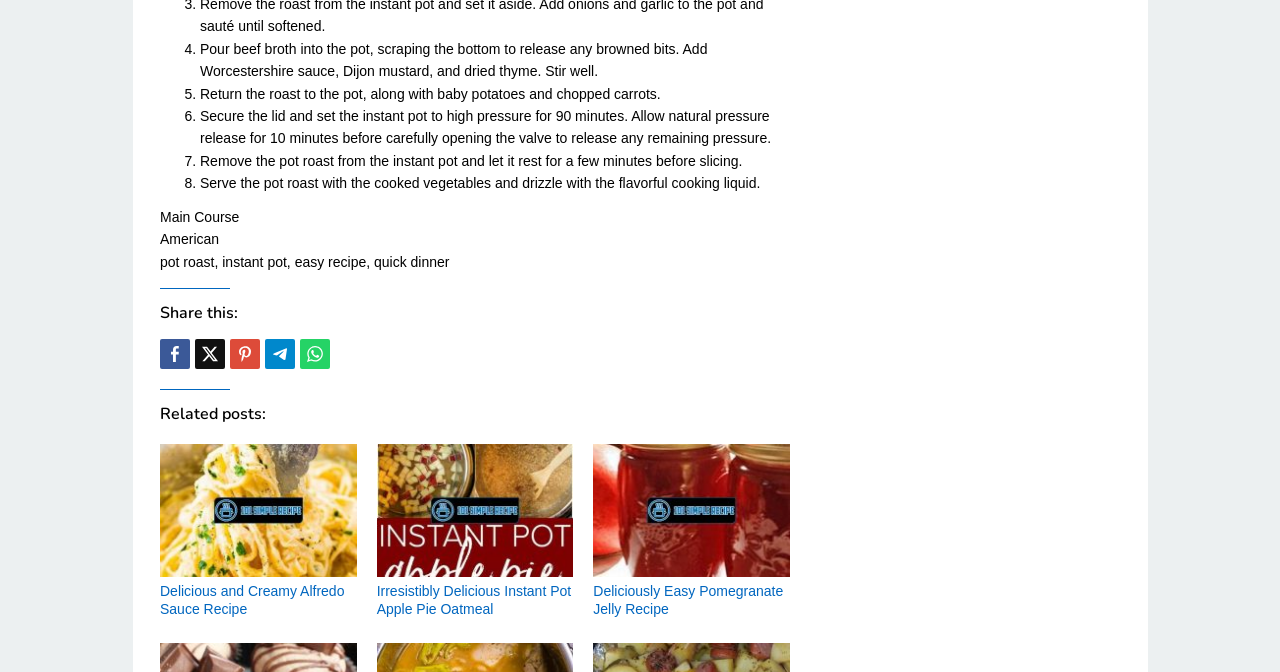Determine the bounding box coordinates of the clickable area required to perform the following instruction: "Click on the 'SHARE' button". The coordinates should be represented as four float numbers between 0 and 1: [left, top, right, bottom].

None